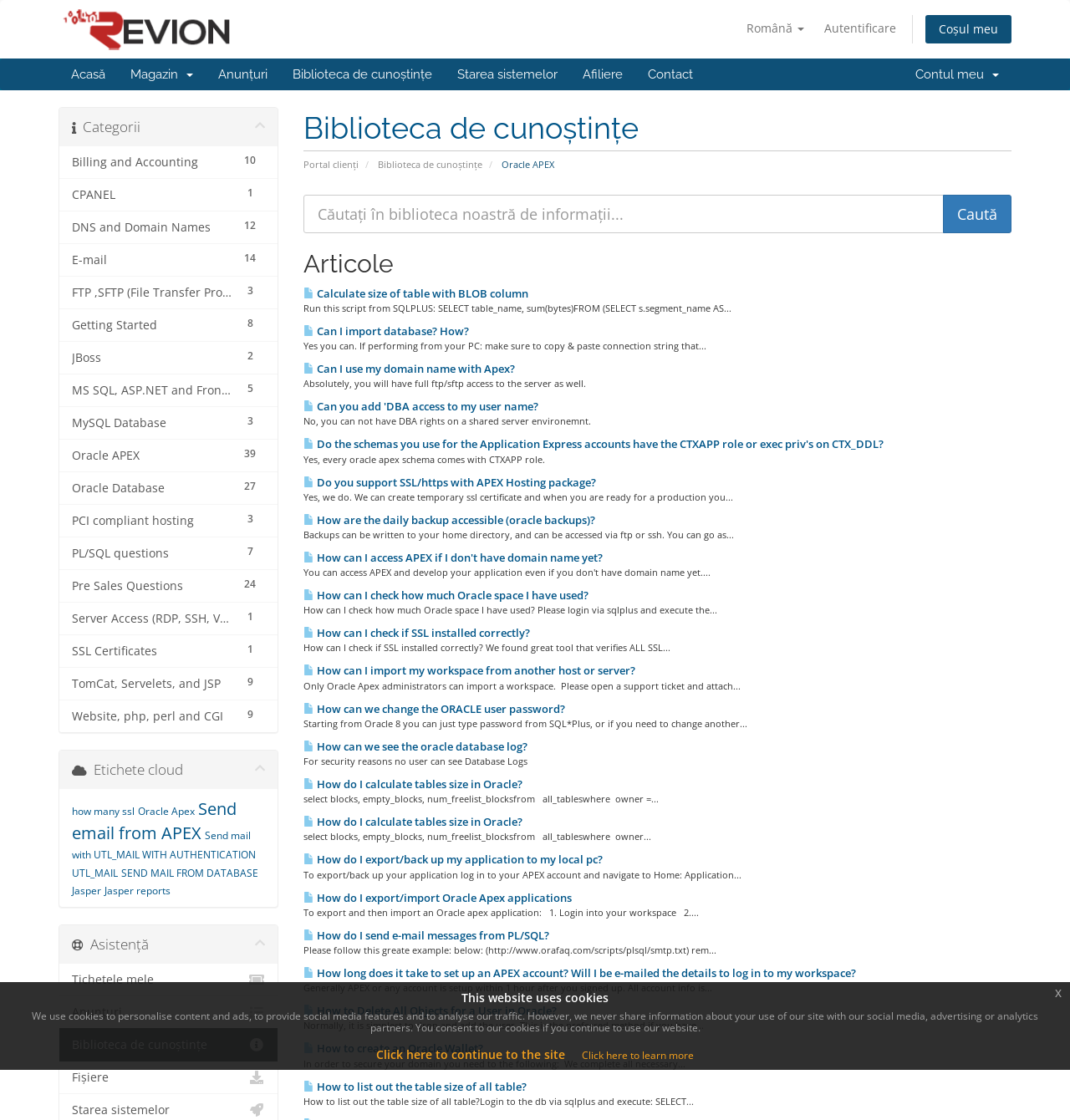Please specify the bounding box coordinates of the element that should be clicked to execute the given instruction: 'Search in the knowledge base'. Ensure the coordinates are four float numbers between 0 and 1, expressed as [left, top, right, bottom].

[0.881, 0.174, 0.945, 0.208]